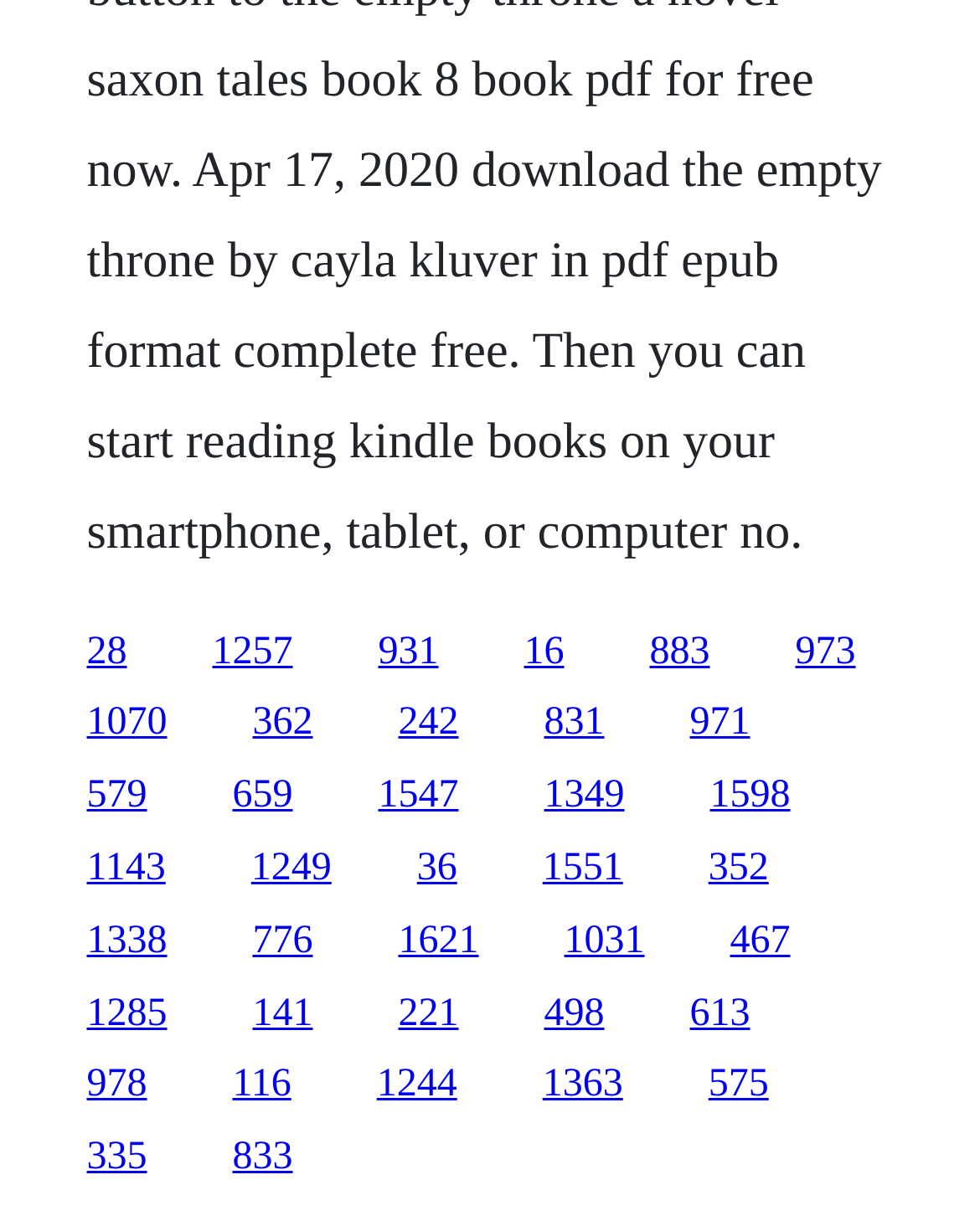Show me the bounding box coordinates of the clickable region to achieve the task as per the instruction: "click the first link".

[0.088, 0.518, 0.129, 0.553]